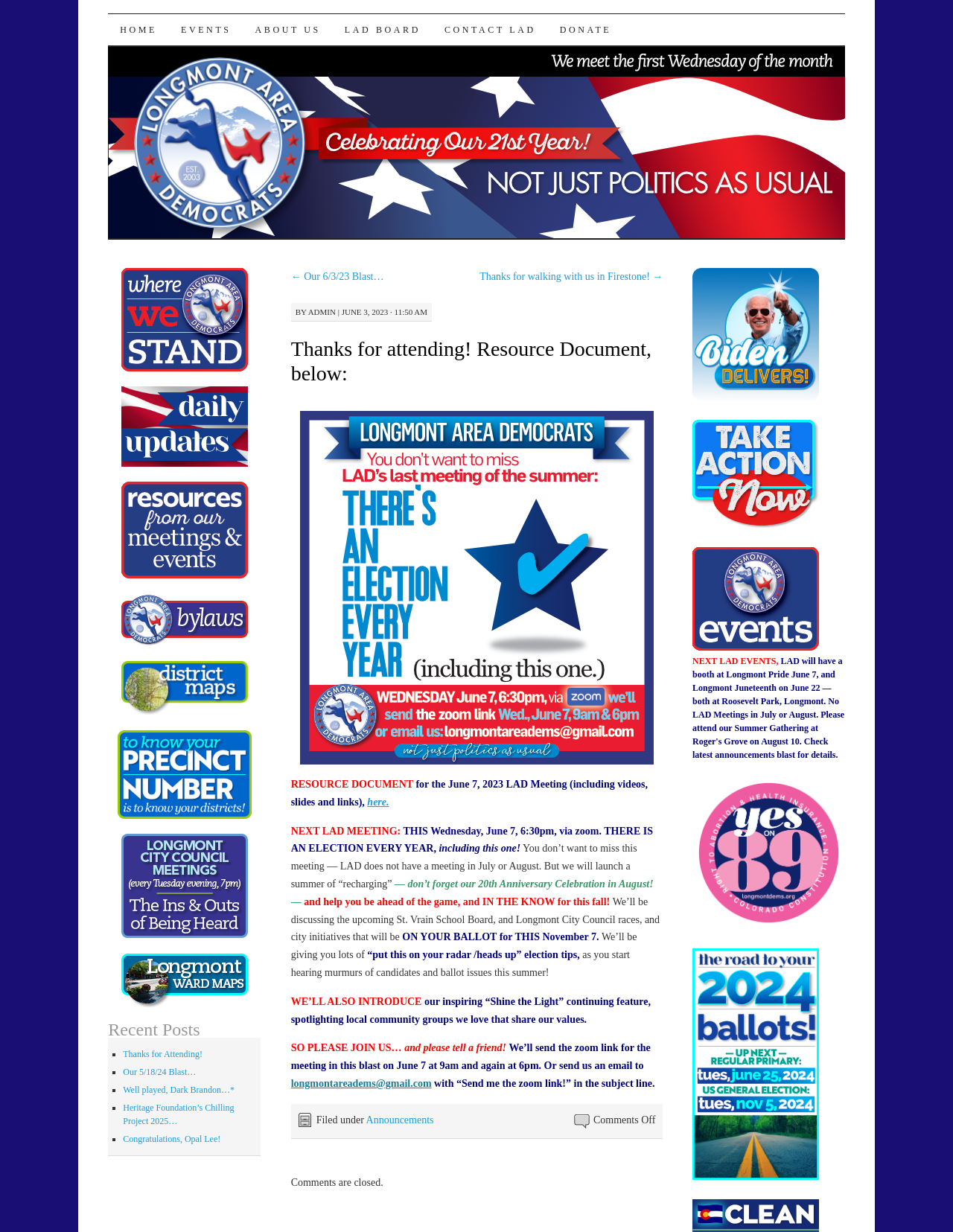How can one request the zoom link for the meeting?
Ensure your answer is thorough and detailed.

The instructions for requesting the zoom link can be found at the bottom of the webpage, where it says 'Or send us an email to longmontareadems@gmail.com with “Send me the zoom link!” in the subject line'.